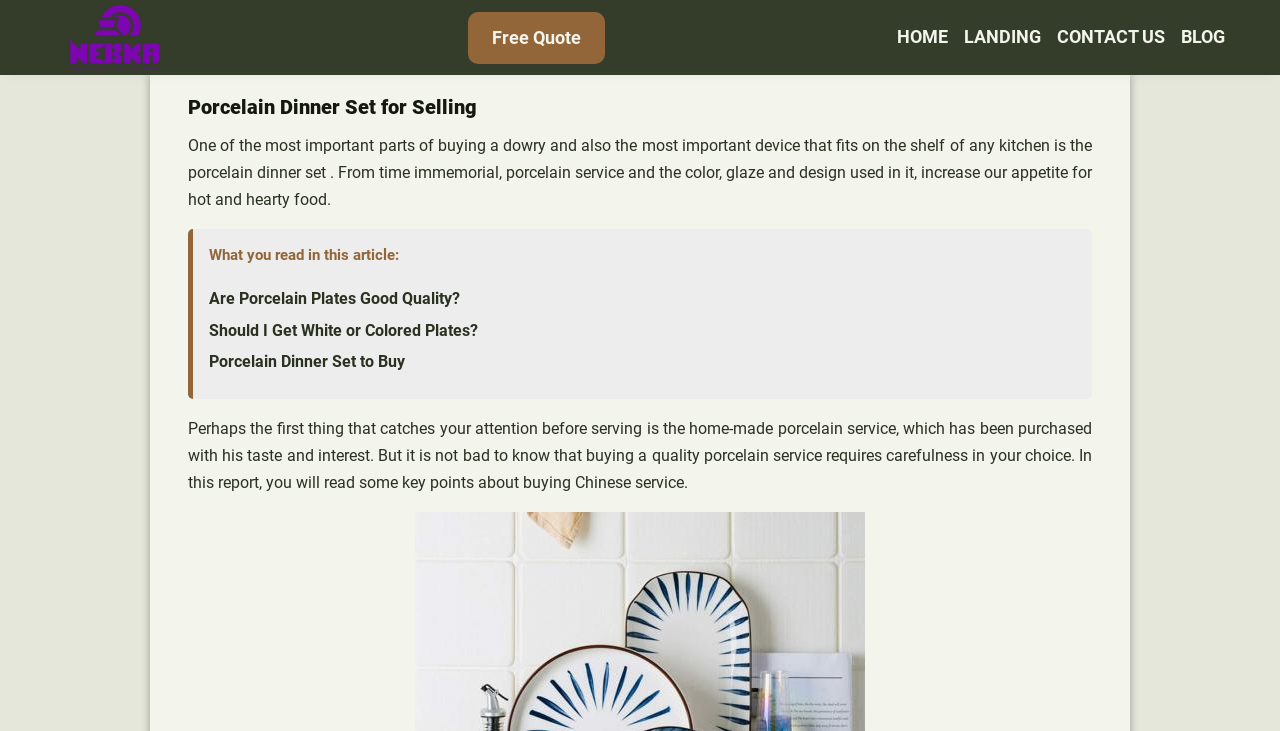Utilize the information from the image to answer the question in detail:
What is the purpose of the 'Free Quote' link?

The 'Free Quote' link is likely intended for users to request a free quote, possibly for purchasing a porcelain dinner set or related services, although the exact purpose is not explicitly stated on the webpage.